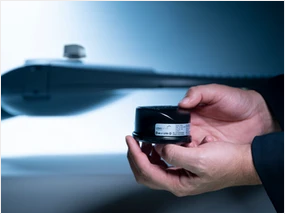Generate an elaborate caption that includes all aspects of the image.

The image features a close-up of a person's hands holding a compact device, likely a component related to smart city technology, situated in front of a sleek, modern streetlight. The streetlight emits a soft, ambient light, highlighting the innovative design, which suggests a focus on energy efficiency and advanced lighting solutions. This setup emphasizes the theme of urban control and modern infrastructure, aligning with trends in smart city initiatives and energy-saving technologies. The imagery conveys a sense of progress and innovation in enhancing urban environments for safety and sustainability.